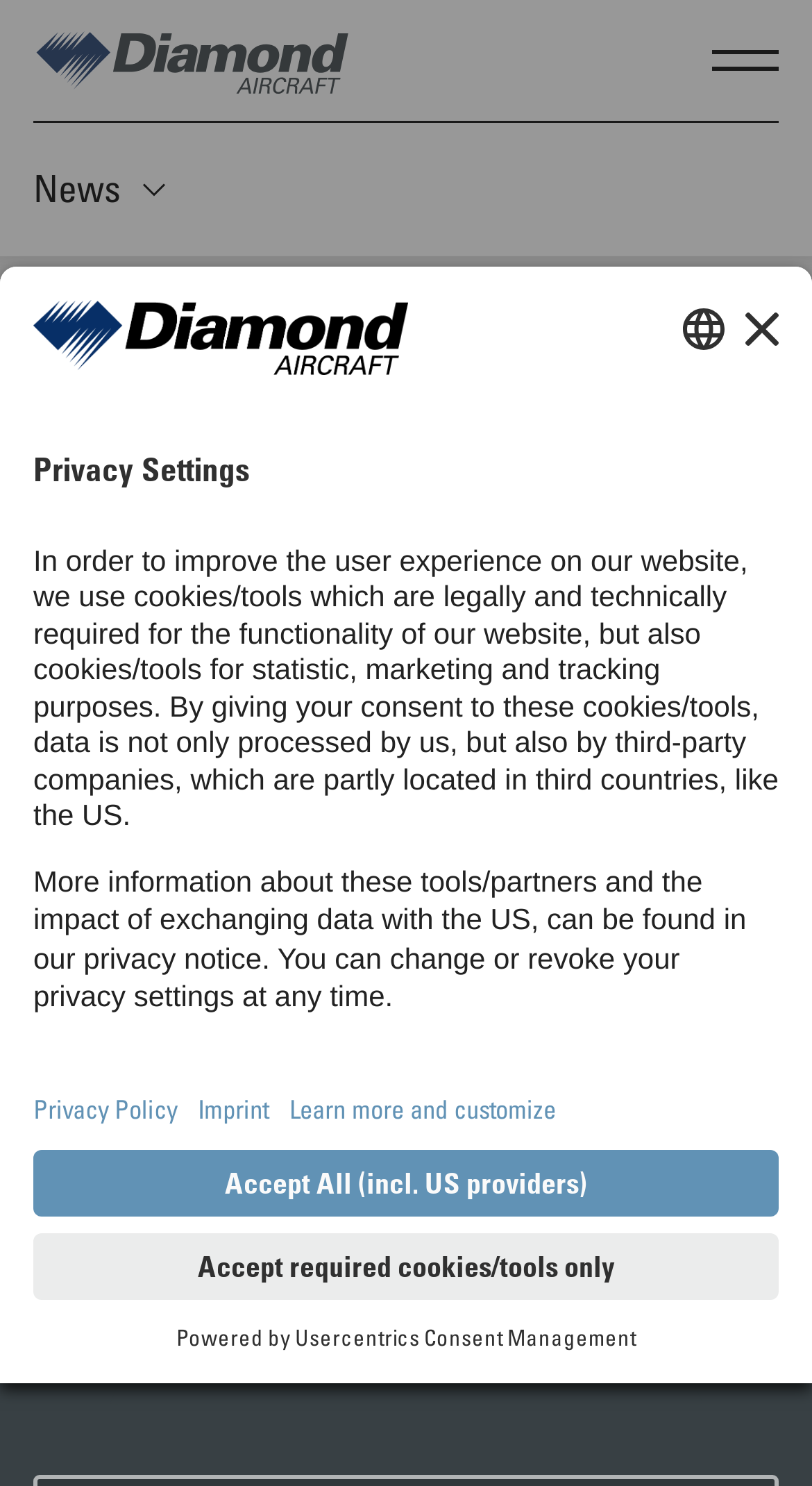What is the name of the academy?
Please provide a single word or phrase as your answer based on the screenshot.

LIFT Academy